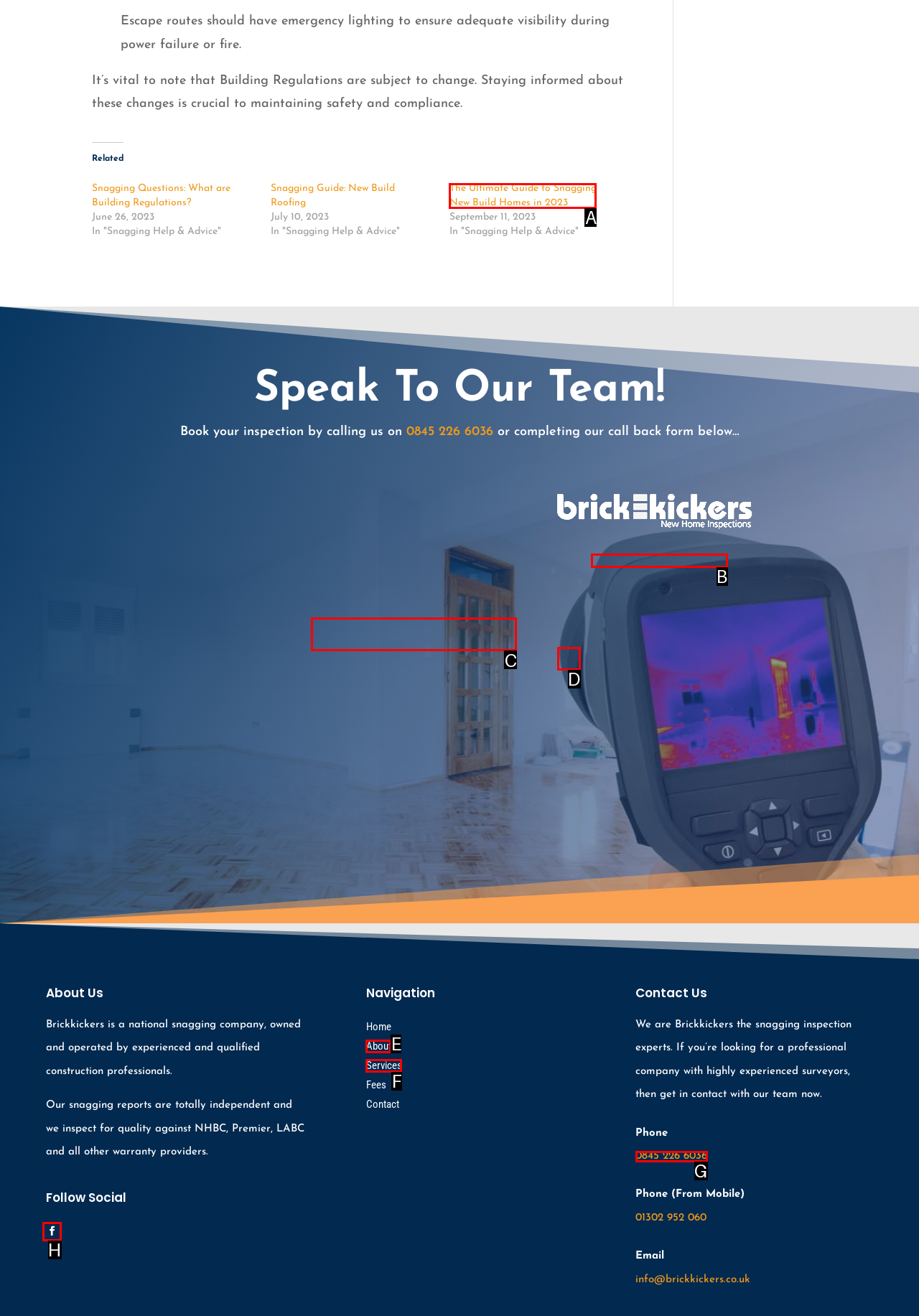Pick the HTML element that corresponds to the description: Letters to the Editor
Answer with the letter of the correct option from the given choices directly.

None